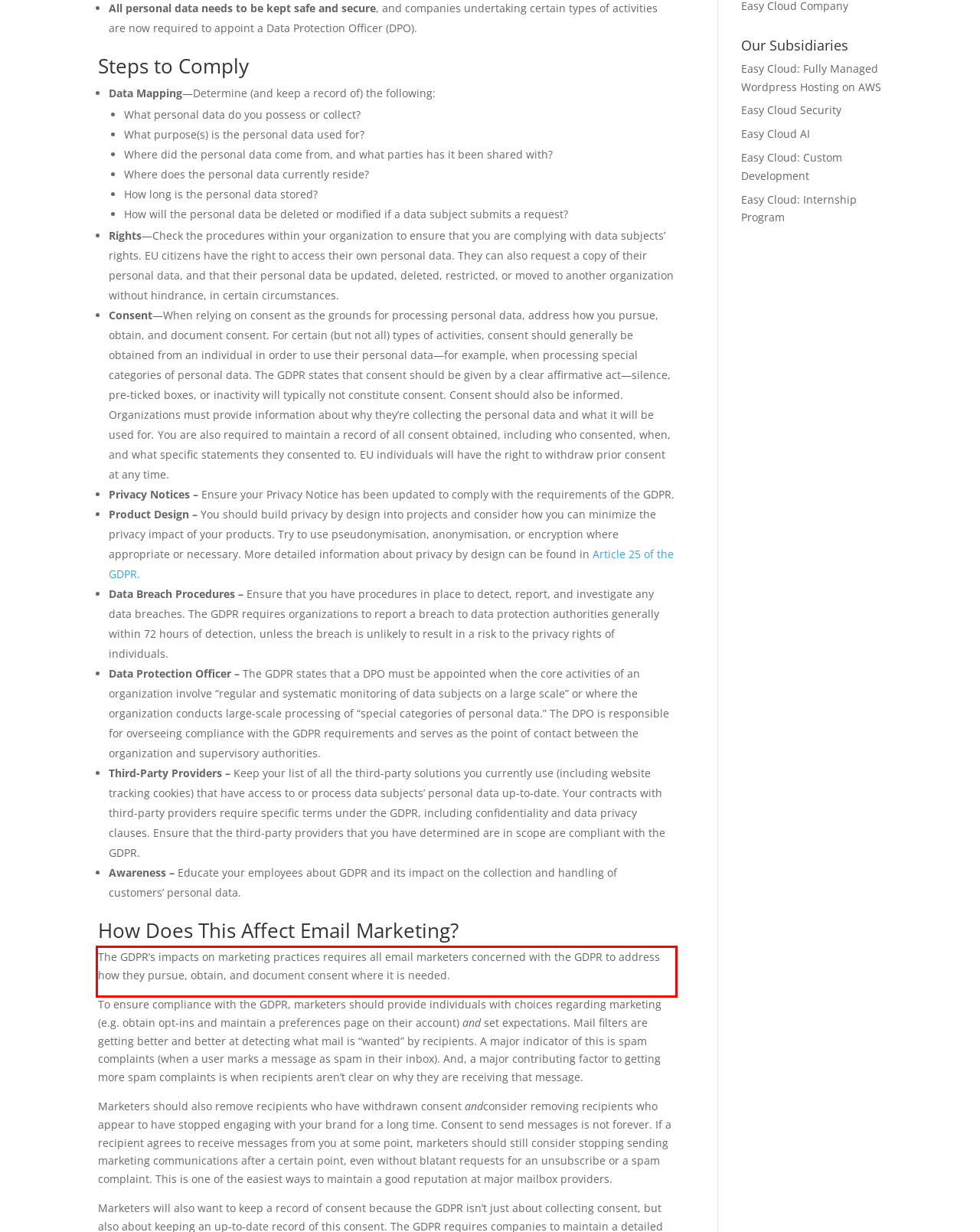Your task is to recognize and extract the text content from the UI element enclosed in the red bounding box on the webpage screenshot.

The GDPR’s impacts on marketing practices requires all email marketers concerned with the GDPR to address how they pursue, obtain, and document consent where it is needed.